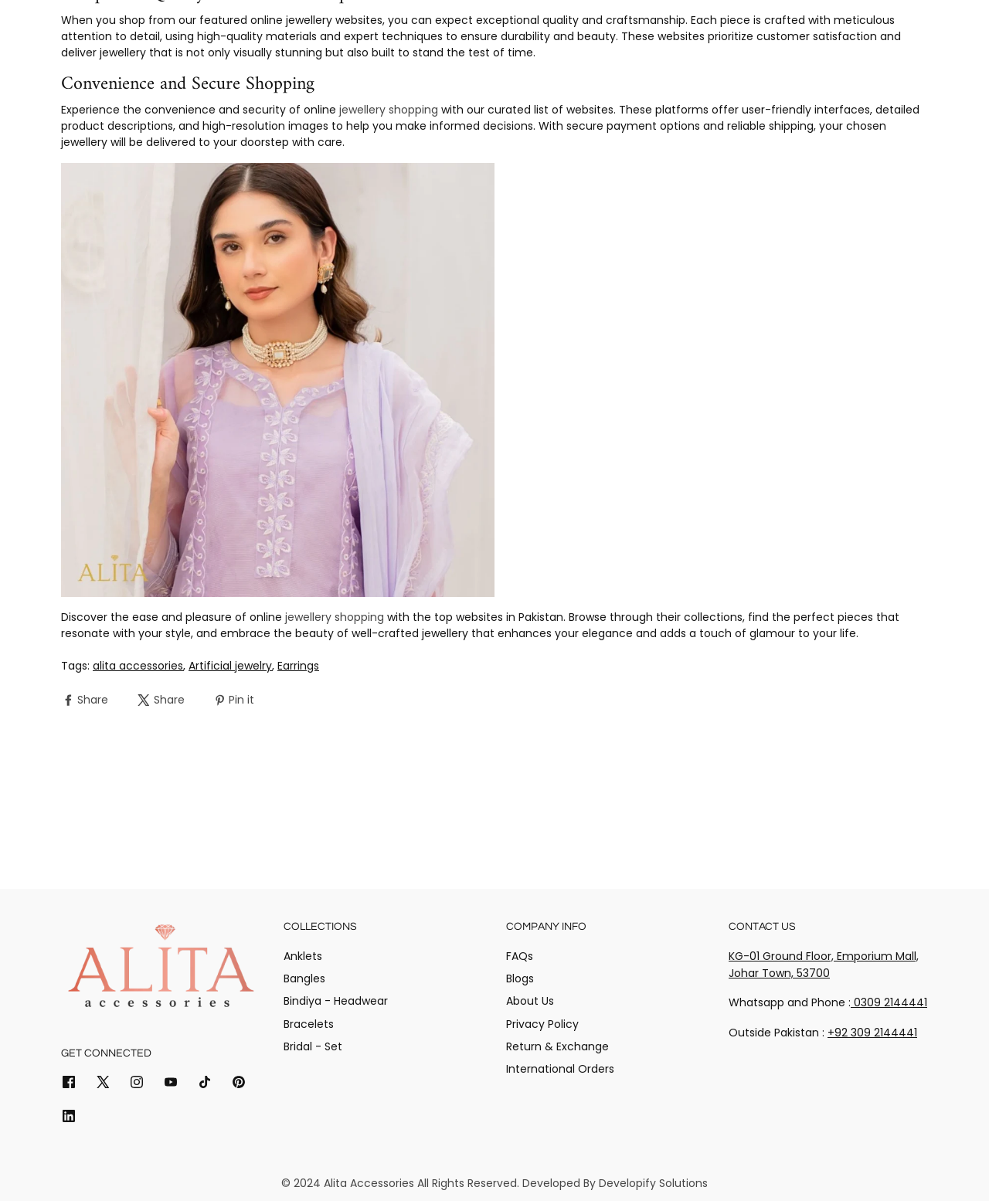Determine the bounding box coordinates for the clickable element required to fulfill the instruction: "Click on the 'Convenience and Secure Shopping' heading". Provide the coordinates as four float numbers between 0 and 1, i.e., [left, top, right, bottom].

[0.062, 0.061, 0.938, 0.079]